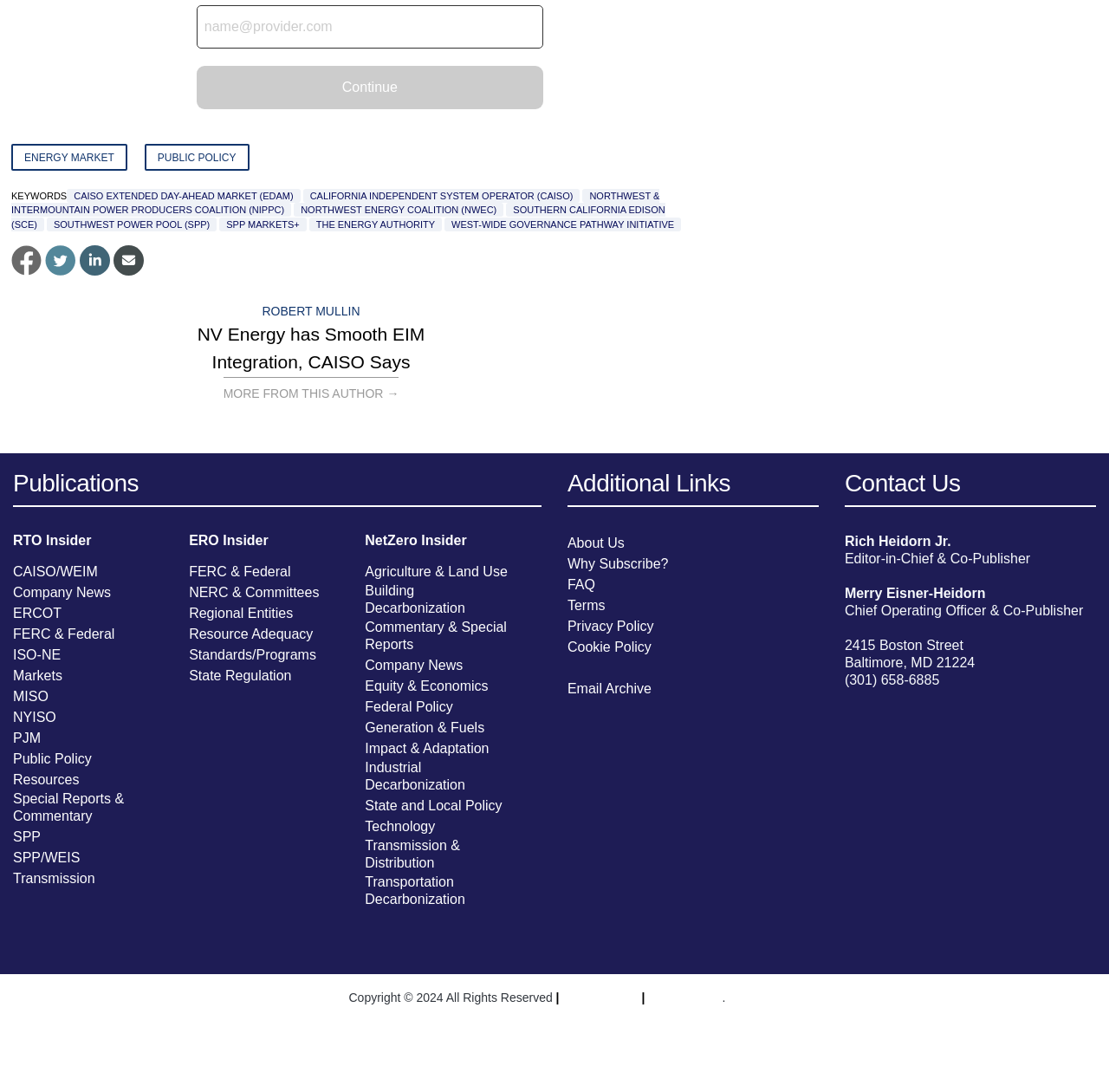Use the information in the screenshot to answer the question comprehensively: What type of content is available on this webpage?

The webpage contains various links to news articles and publications, indicating that it is a news or media website. The links are categorized under different topics, such as energy market, public policy, and company news.